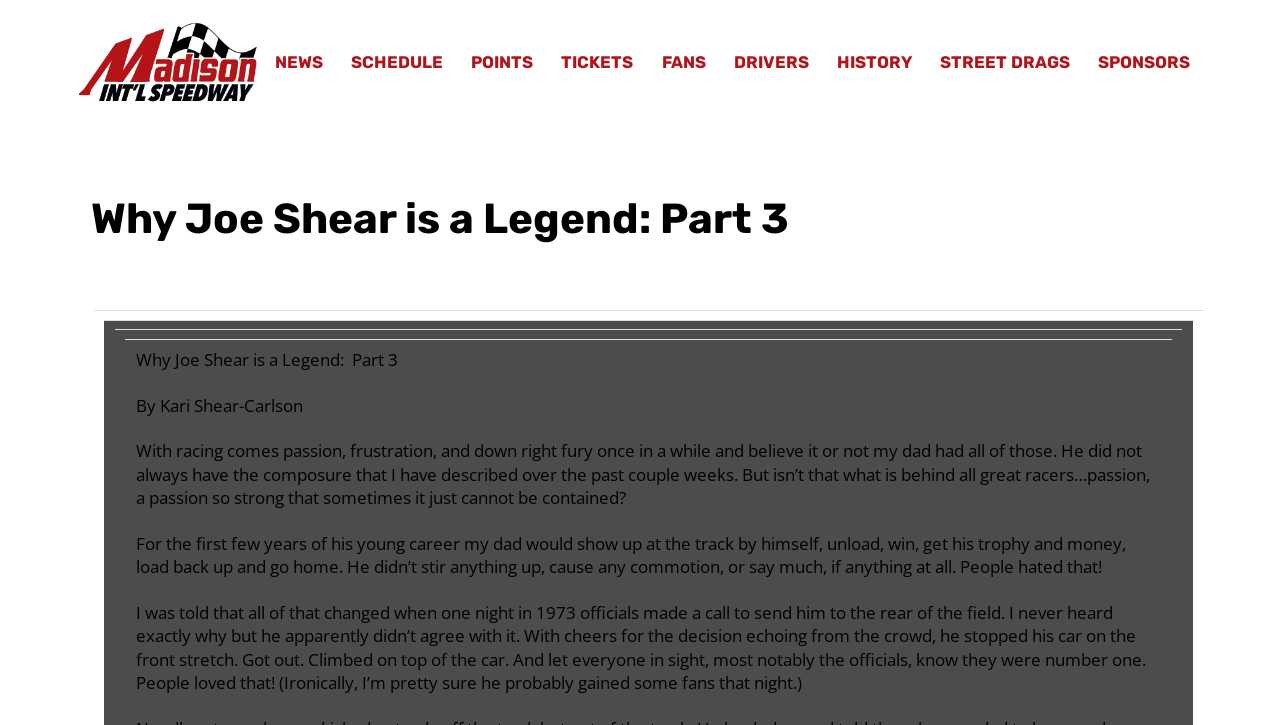Please extract the primary headline from the webpage.

Why Joe Shear is a Legend: Part 3